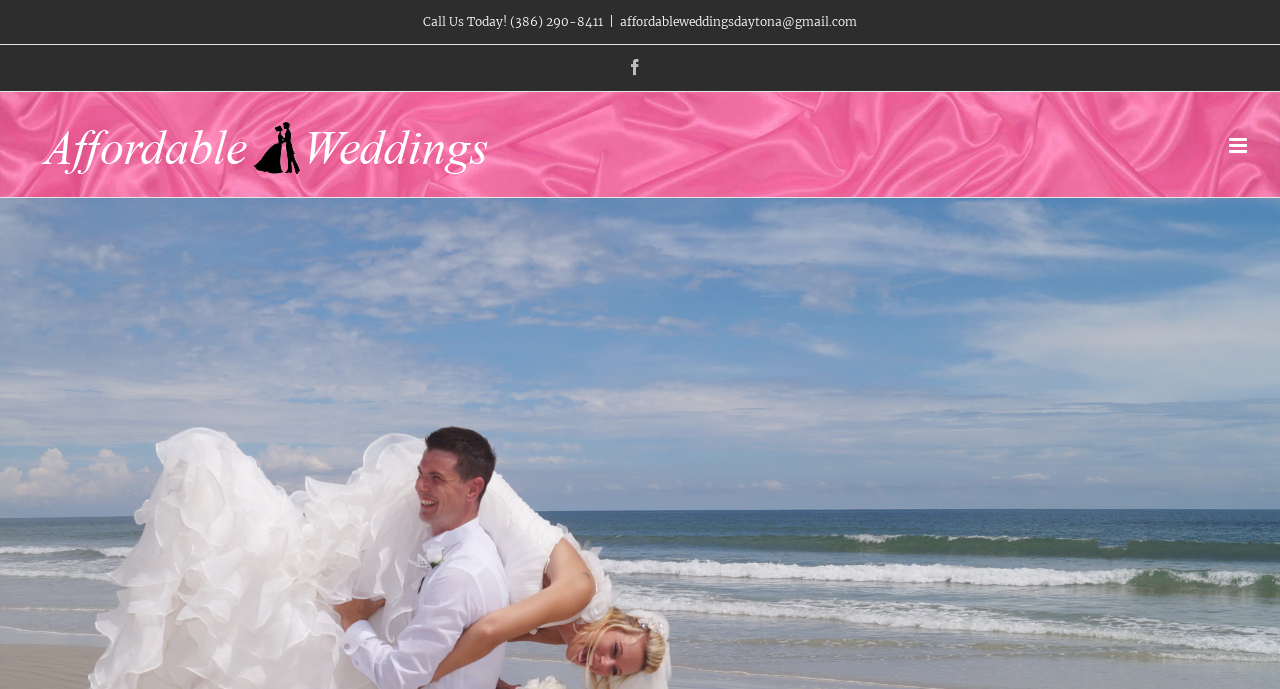What is the logo of the wedding service?
Utilize the image to construct a detailed and well-explained answer.

I found the logo by looking at the top left corner of the webpage, where it is displayed as an image with the text 'Affordable Weddings Logo'.